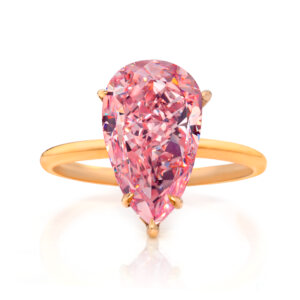Offer a detailed explanation of the image.

This stunning image showcases an exquisite ring featuring a pear-shaped diamond in a vibrant pink hue, elegantly set in a classic gold band. The diamond's multiple facets catch the light beautifully, showcasing its brilliance and sparkle. This piece embodies the perfect blend of modernity and timeless sophistication, ideal for those who appreciate unique and luxurious jewelry. The delicate simplicity of the gold band enhances the eye-catching color of the diamond, making it the centerpiece of the design. This ring can serve as a statement piece for formal occasions or a standout accessory for everyday elegance.